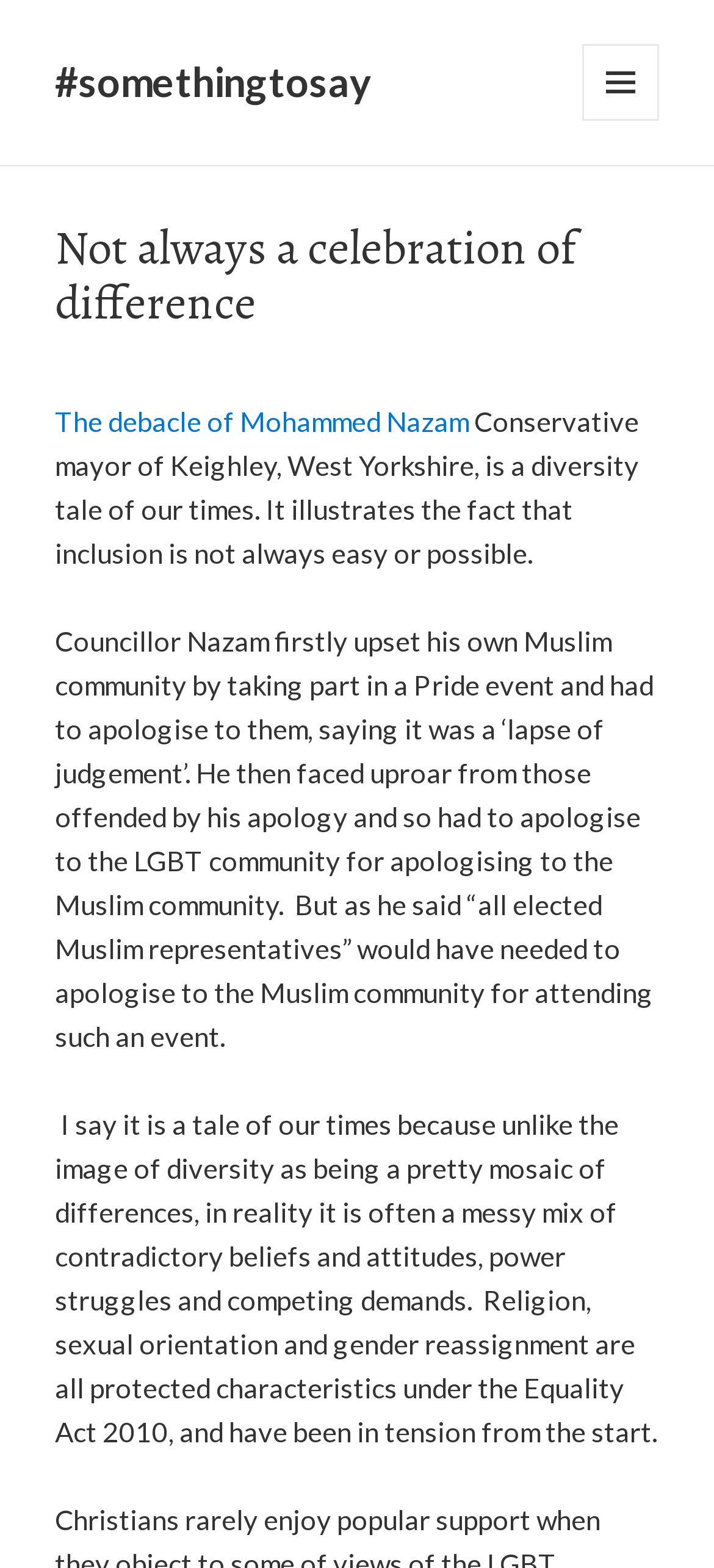How many protected characteristics are mentioned?
Could you give a comprehensive explanation in response to this question?

The article mentions three protected characteristics under the Equality Act 2010, which are religion, sexual orientation, and gender reassignment.